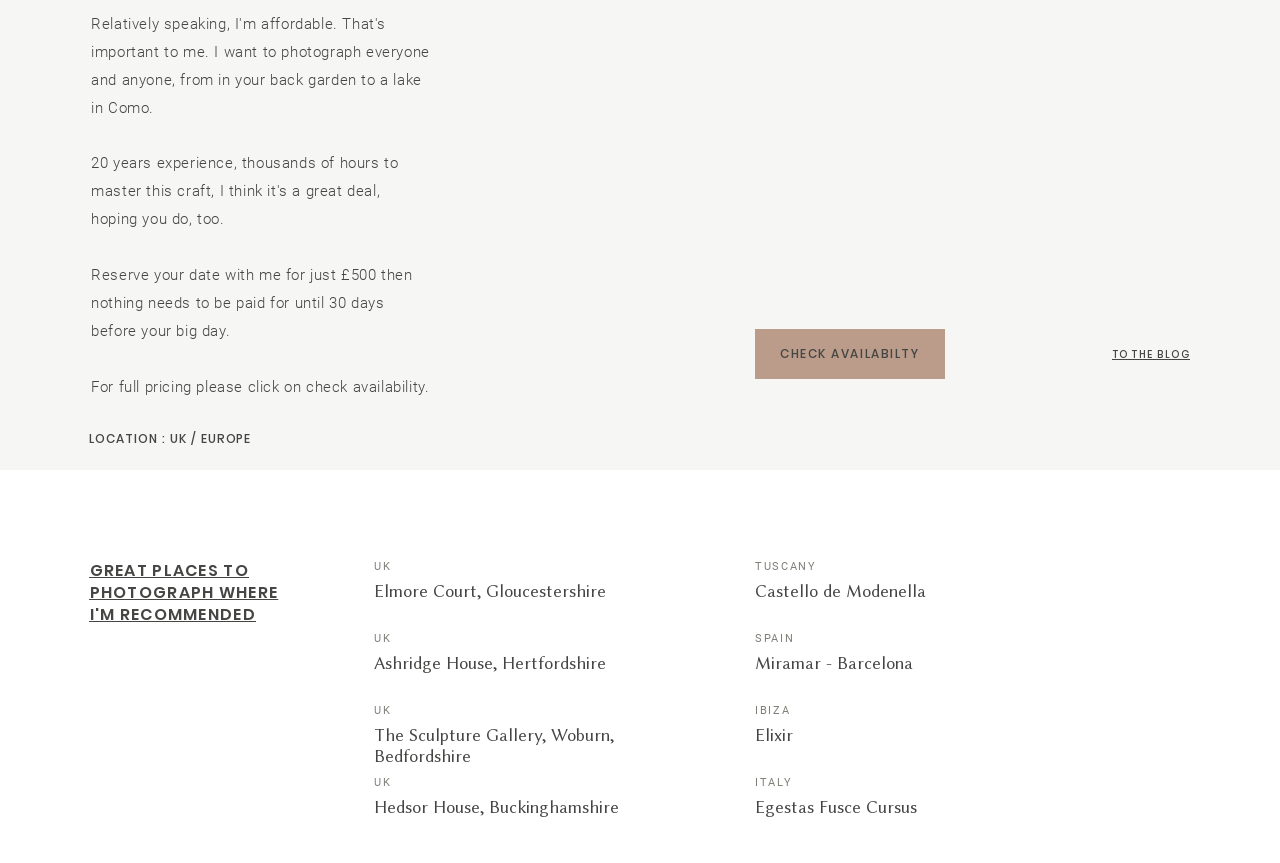Pinpoint the bounding box coordinates of the clickable element needed to complete the instruction: "Explore Elmore Court, Gloucestershire". The coordinates should be provided as four float numbers between 0 and 1: [left, top, right, bottom].

[0.292, 0.673, 0.473, 0.696]